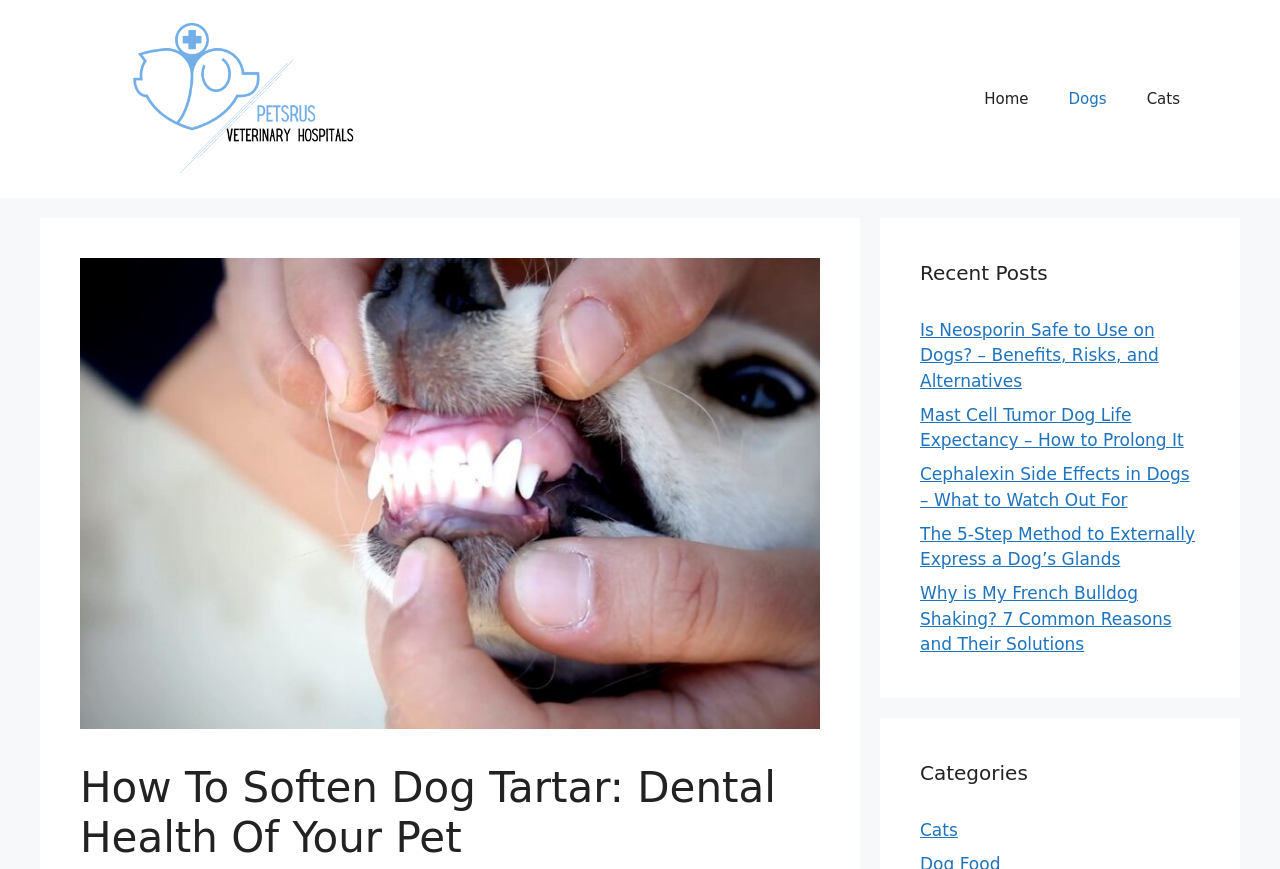Using the provided element description "alt="Petsrus Veterinary Hospitals"", determine the bounding box coordinates of the UI element.

[0.062, 0.101, 0.297, 0.124]